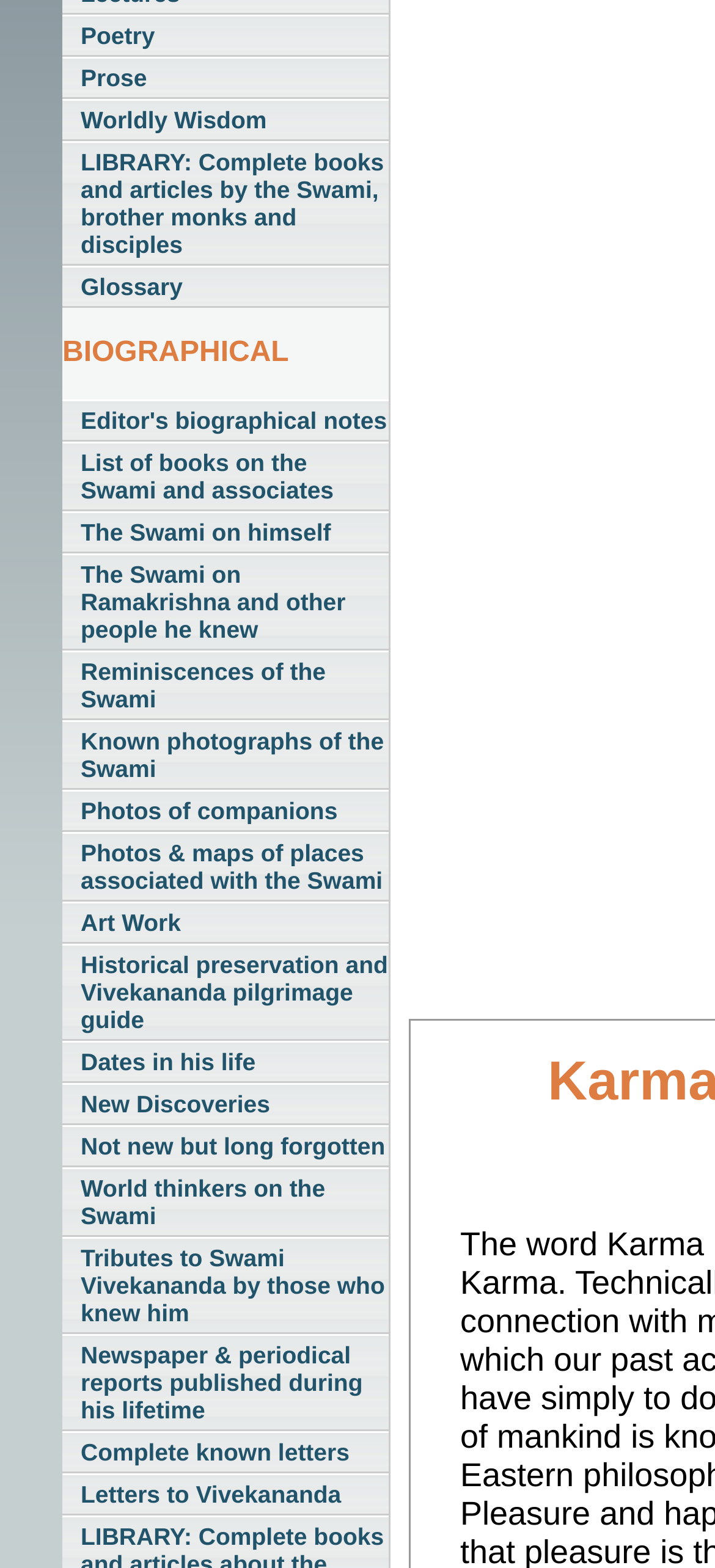Provide the bounding box coordinates in the format (top-left x, top-left y, bottom-right x, bottom-right y). All values are floating point numbers between 0 and 1. Determine the bounding box coordinate of the UI element described as: Light/Dark Button

None